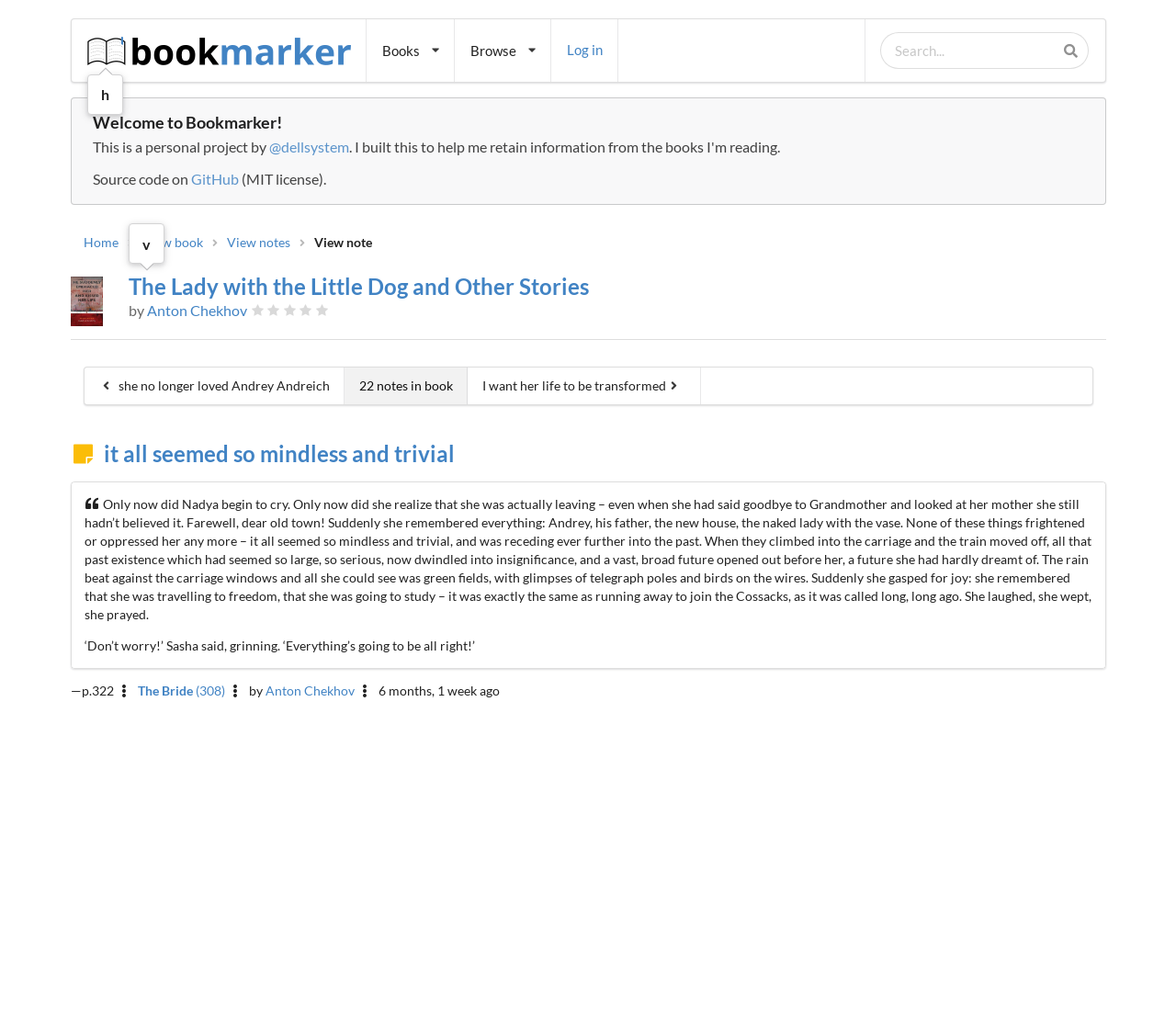Offer a detailed explanation of the webpage layout and contents.

This webpage appears to be a book marking and note-taking platform, specifically showcasing a quote from "The Lady with the Little Dog and Other Stories" by Anton Chekhov. 

At the top left, there is a logo and a link to "Bookmarker". Next to it, there are two generic elements, "Books" and "Browse", which seem to be navigation options. On the top right, there is a link to "Log in" and a search bar.

Below the navigation options, there is a welcome message and a brief description of the platform, which is a personal project by someone named @dellsystem. The source code for the project is available on GitHub, and it is licensed under the MIT license.

The main content of the page is a quote from the mentioned book, which is displayed prominently in the center of the page. The quote is surrounded by various links, including one to the book's title, the author's name, and other related pages. There are also links to "View book" and "View notes" on the left side of the quote.

Below the quote, there are two more sections of text, which appear to be notes or excerpts from the book. The first section describes a scene where the protagonist, Nadya, is leaving her hometown and feeling a sense of freedom and excitement. The second section is a dialogue between two characters, Sasha and the protagonist.

At the bottom of the page, there are more links and metadata, including a page number, a link to another story called "The Bride", and the date and time when the note was created.